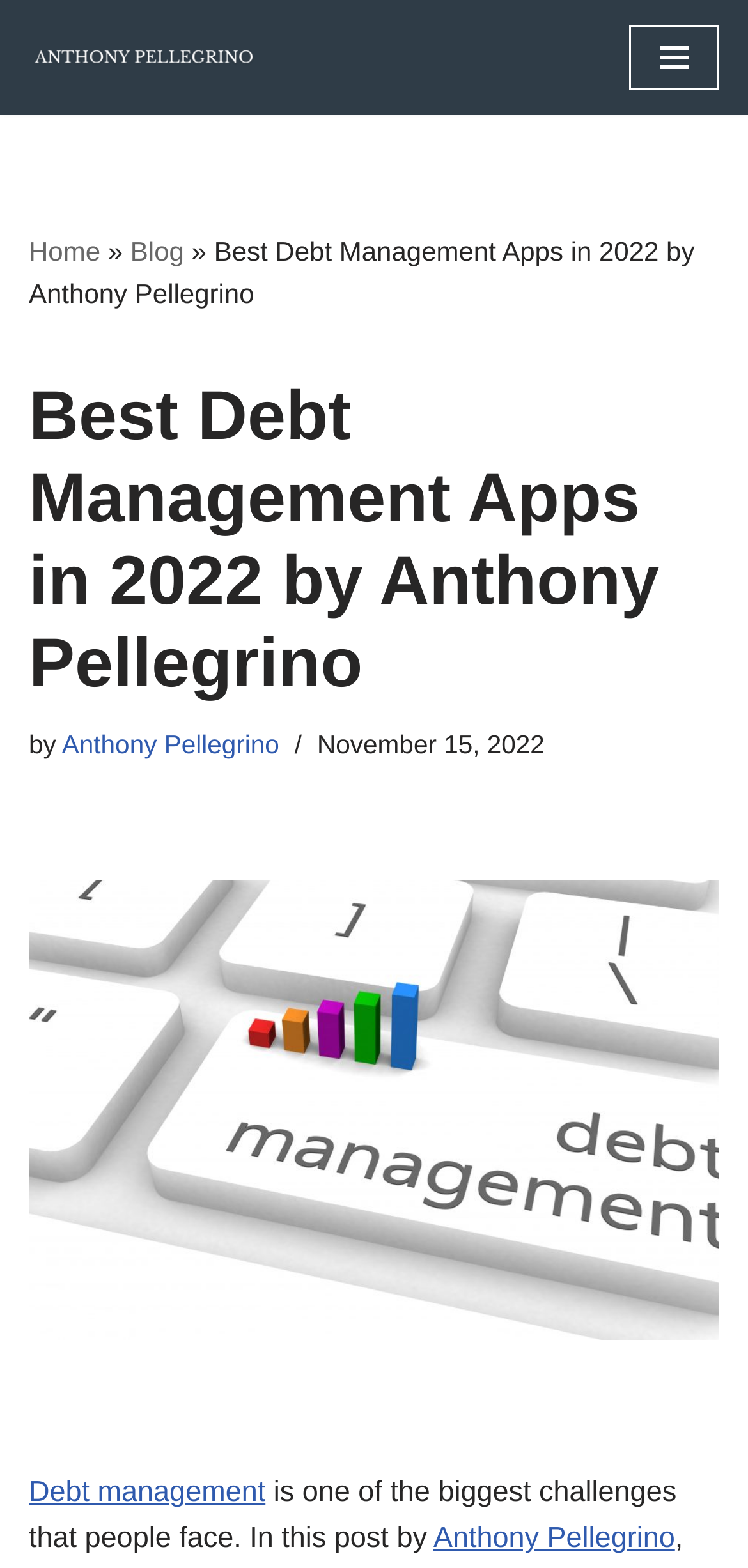Please give a concise answer to this question using a single word or phrase: 
Who is the author of this post?

Anthony Pellegrino